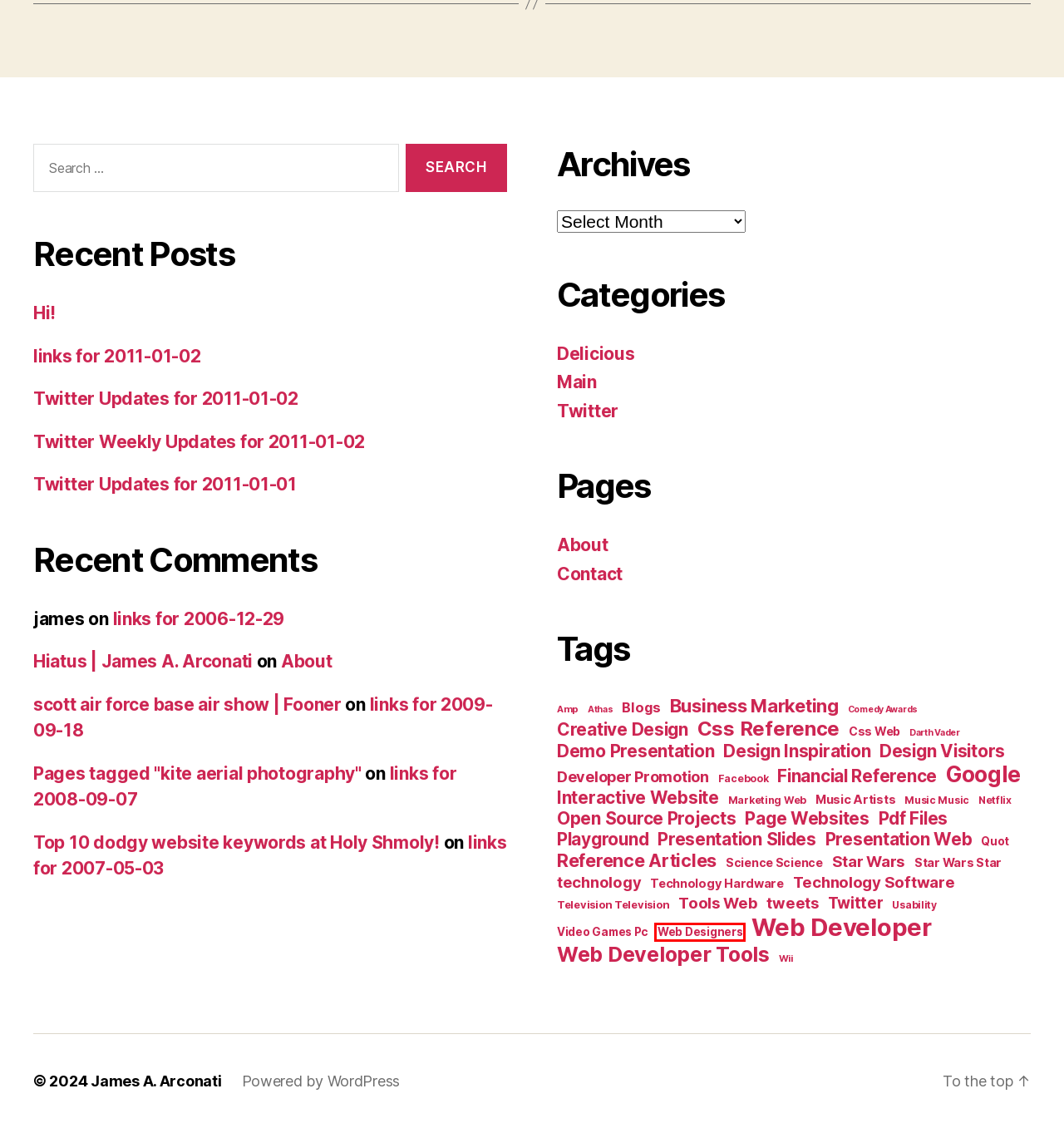You have been given a screenshot of a webpage with a red bounding box around a UI element. Select the most appropriate webpage description for the new webpage that appears after clicking the element within the red bounding box. The choices are:
A. Presentation Web – James A. Arconati
B. Contact – James A. Arconati
C. Technology Hardware – James A. Arconati
D. Comedy Awards – James A. Arconati
E. links for 2007-05-03 – James A. Arconati
F. Web Designers – James A. Arconati
G. Page Websites – James A. Arconati
H. Interactive Website – James A. Arconati

F